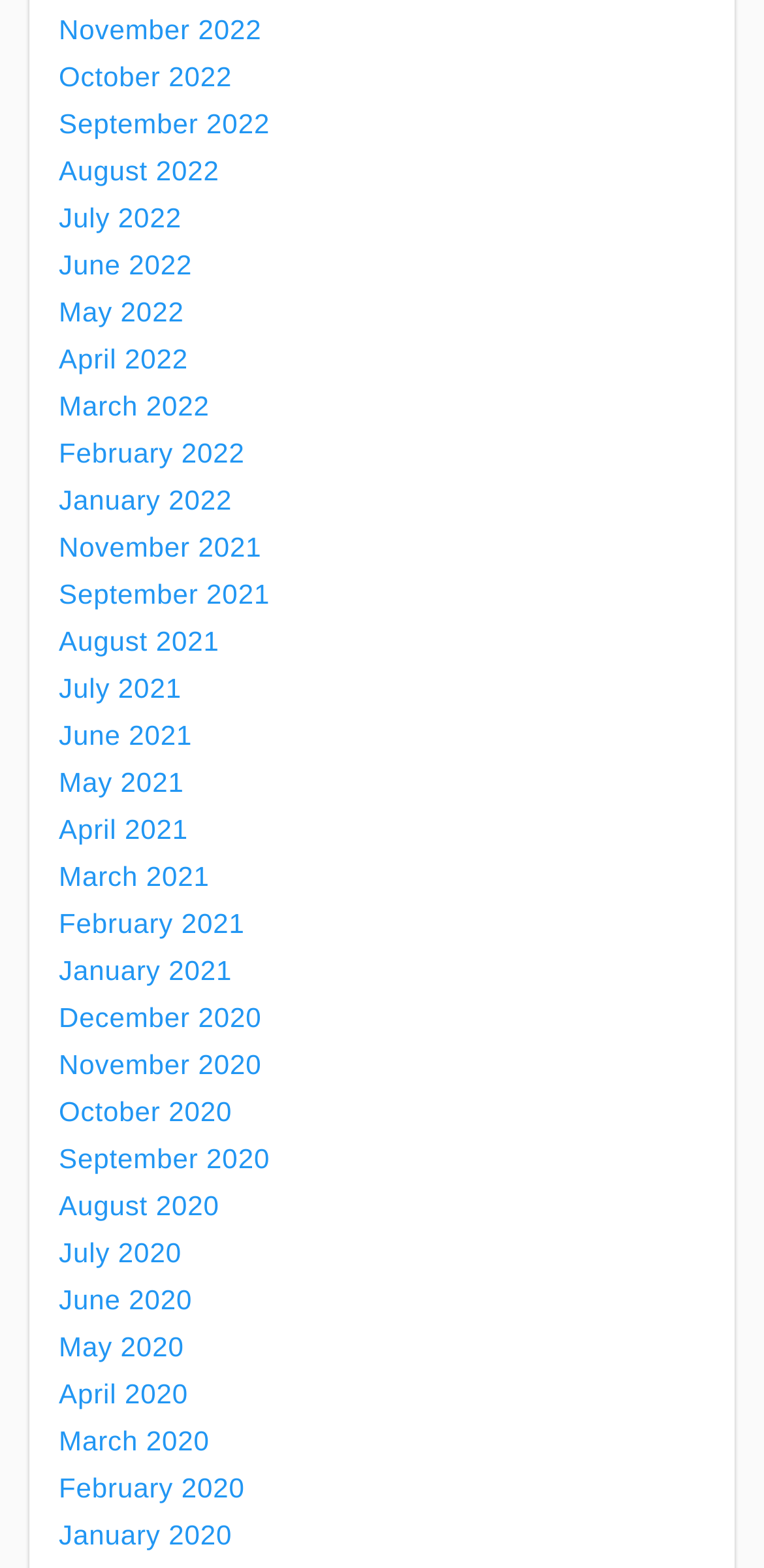Respond to the question below with a single word or phrase: Are the months listed in chronological order?

Yes